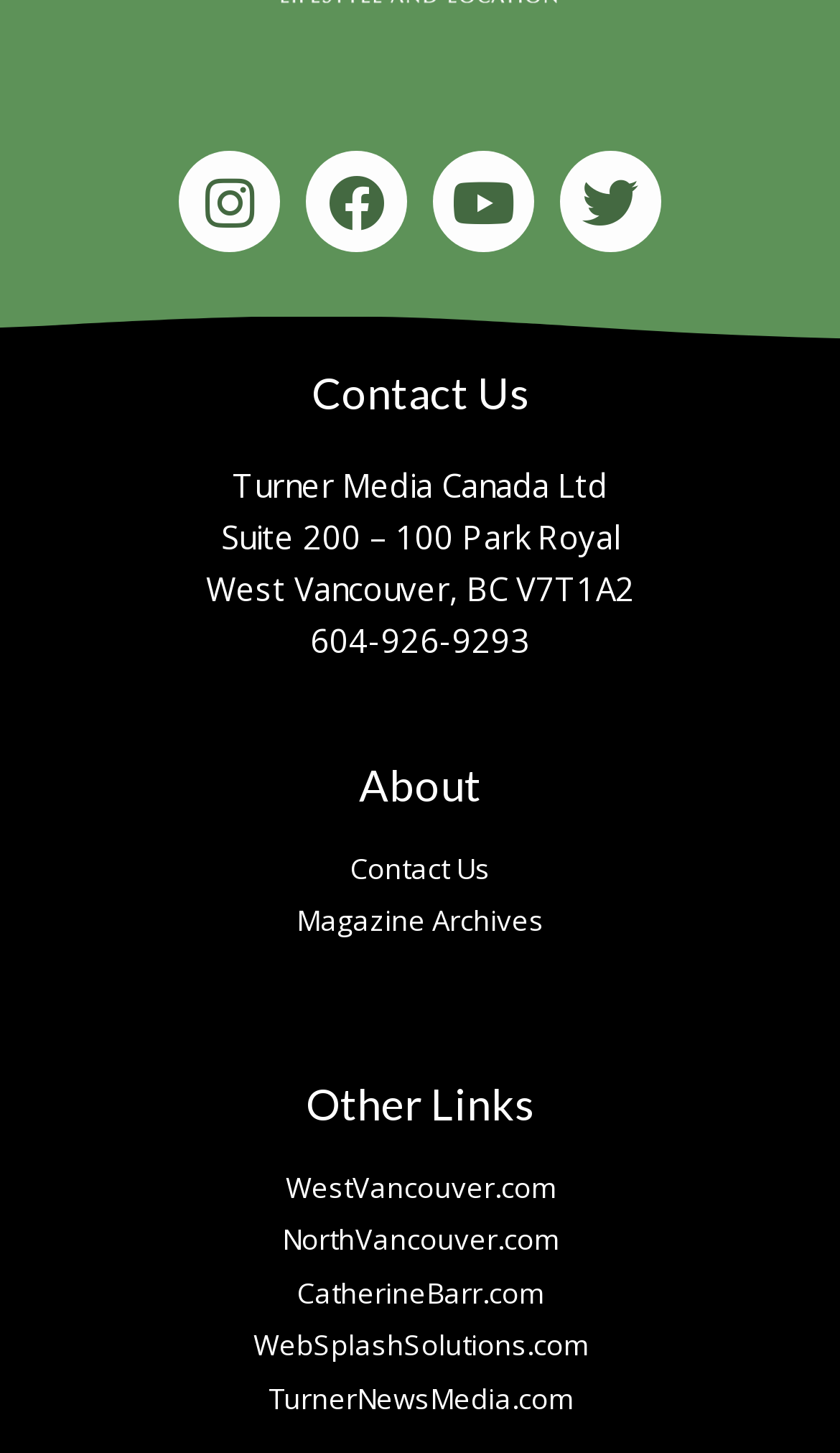Highlight the bounding box coordinates of the region I should click on to meet the following instruction: "Visit WestVancouver.com".

[0.064, 0.803, 0.936, 0.832]